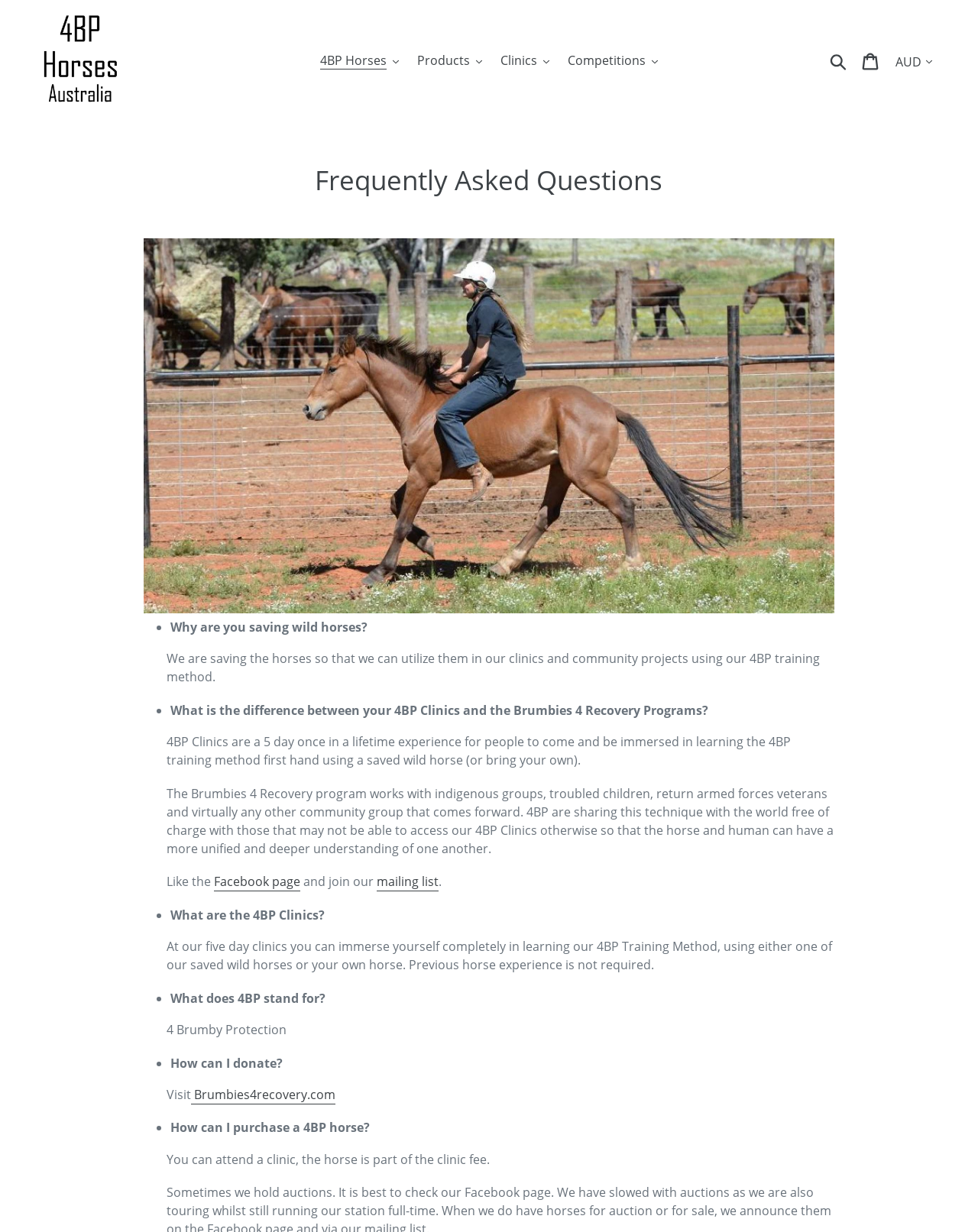Give the bounding box coordinates for this UI element: "Clinics.cls-1{fill:#231f20}". The coordinates should be four float numbers between 0 and 1, arranged as [left, top, right, bottom].

[0.504, 0.04, 0.57, 0.059]